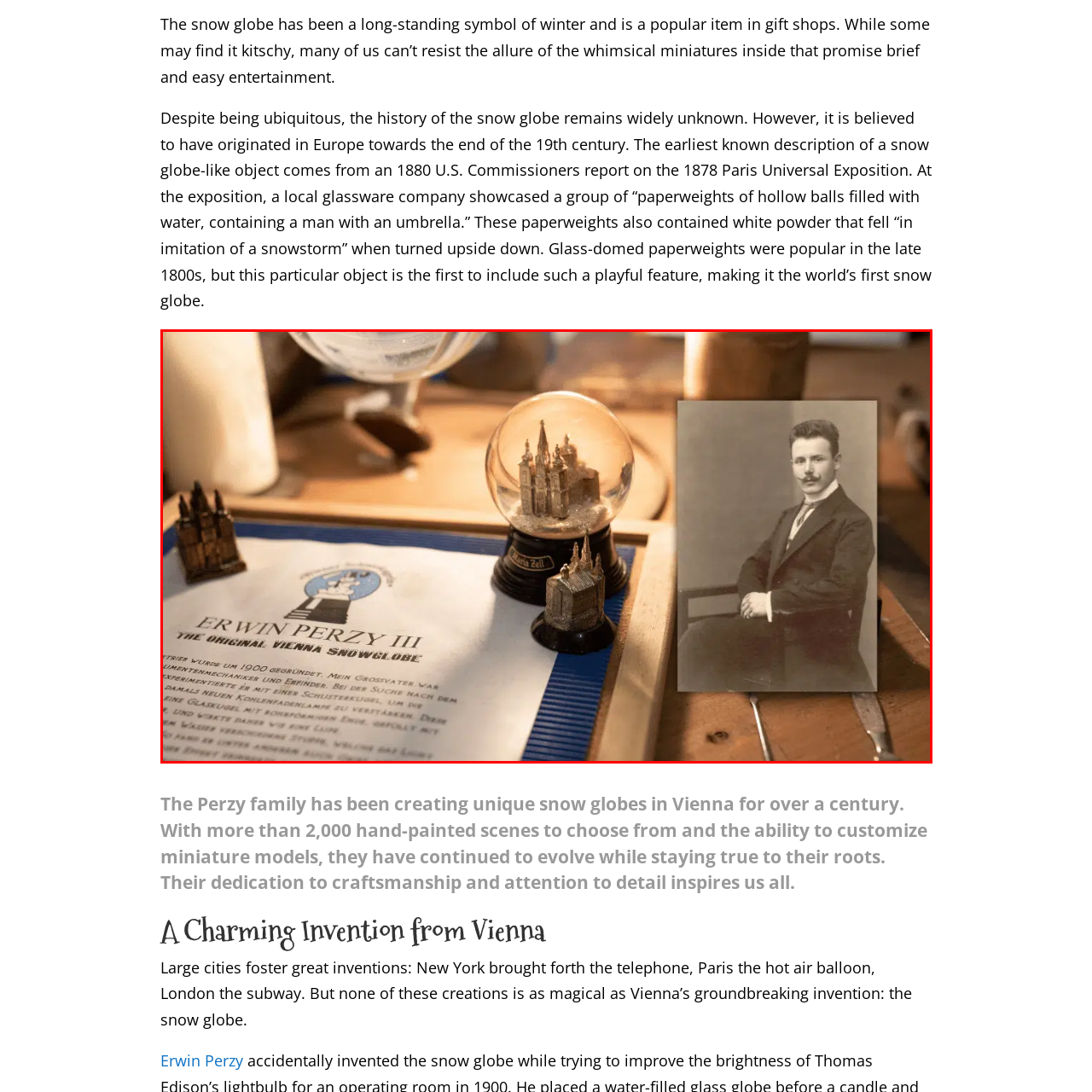Create an extensive description for the image inside the red frame.

The image showcases a beautifully crafted snow globe alongside a vintage photograph of Erwin Perzy III, a prominent figure in the tradition of Vienna snow globe making. The snow globe features intricate miniature architecture, capturing the essence of Vienna's historic landmarks. Below it, another smaller snow globe is displayed, enhancing the charm of the scene. In the background, a decorative certificate or informational piece titled "ERWIN PERZY III - The Original Vienna Snow Globe" is partially visible, hinting at the legacy of Perzy's family which has been creating unique snow globes in Vienna for over a century. This caption reflects the enchanting allure and rich history of snow globes, emphasizing the craftsmanship and tradition associated with these whimsical items that have captivated generations.